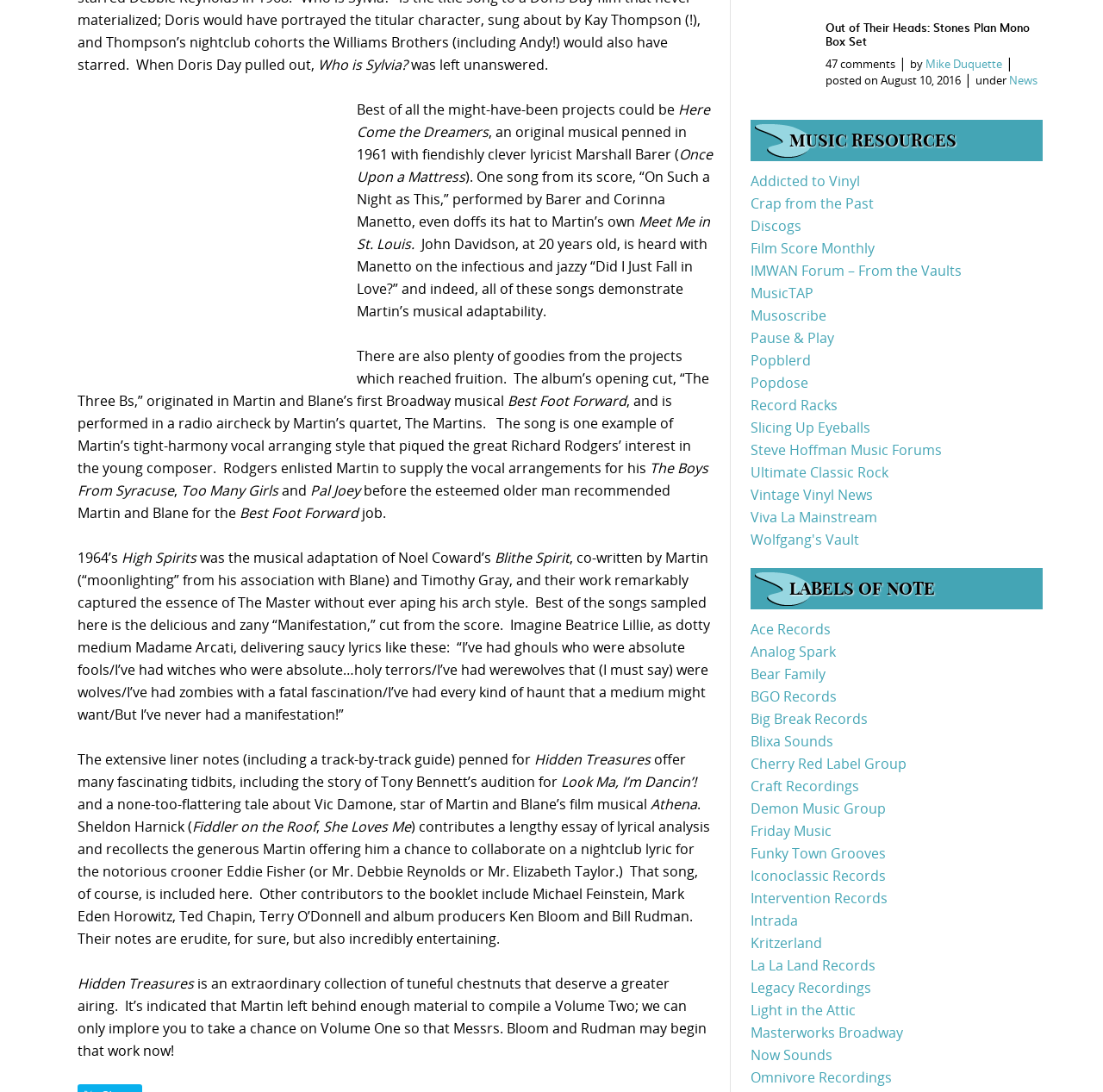Who is the composer mentioned in the article?
Answer the question with a single word or phrase derived from the image.

Martin